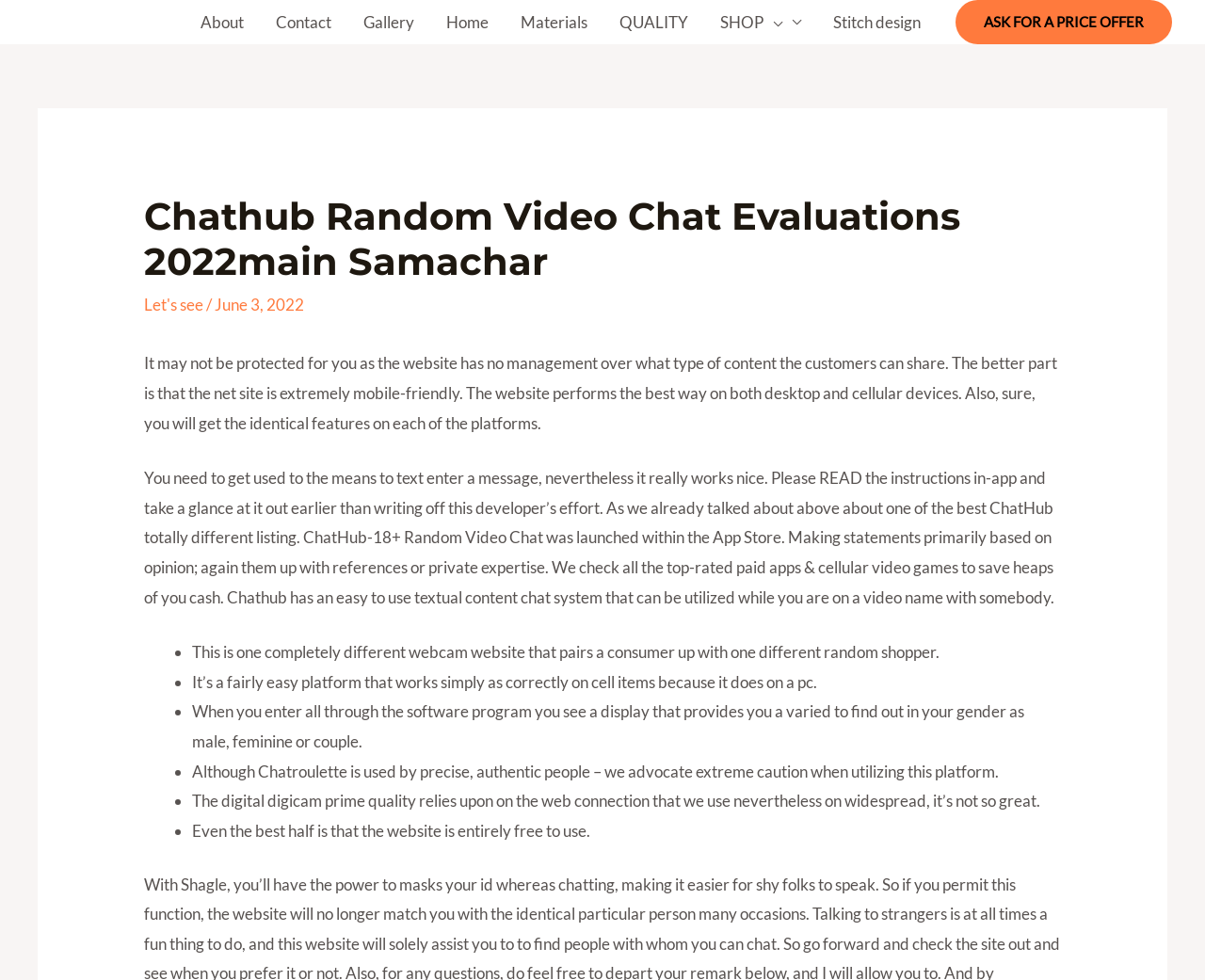Identify the bounding box coordinates for the element you need to click to achieve the following task: "Click on the 'Let's see' link". The coordinates must be four float values ranging from 0 to 1, formatted as [left, top, right, bottom].

[0.12, 0.3, 0.169, 0.321]